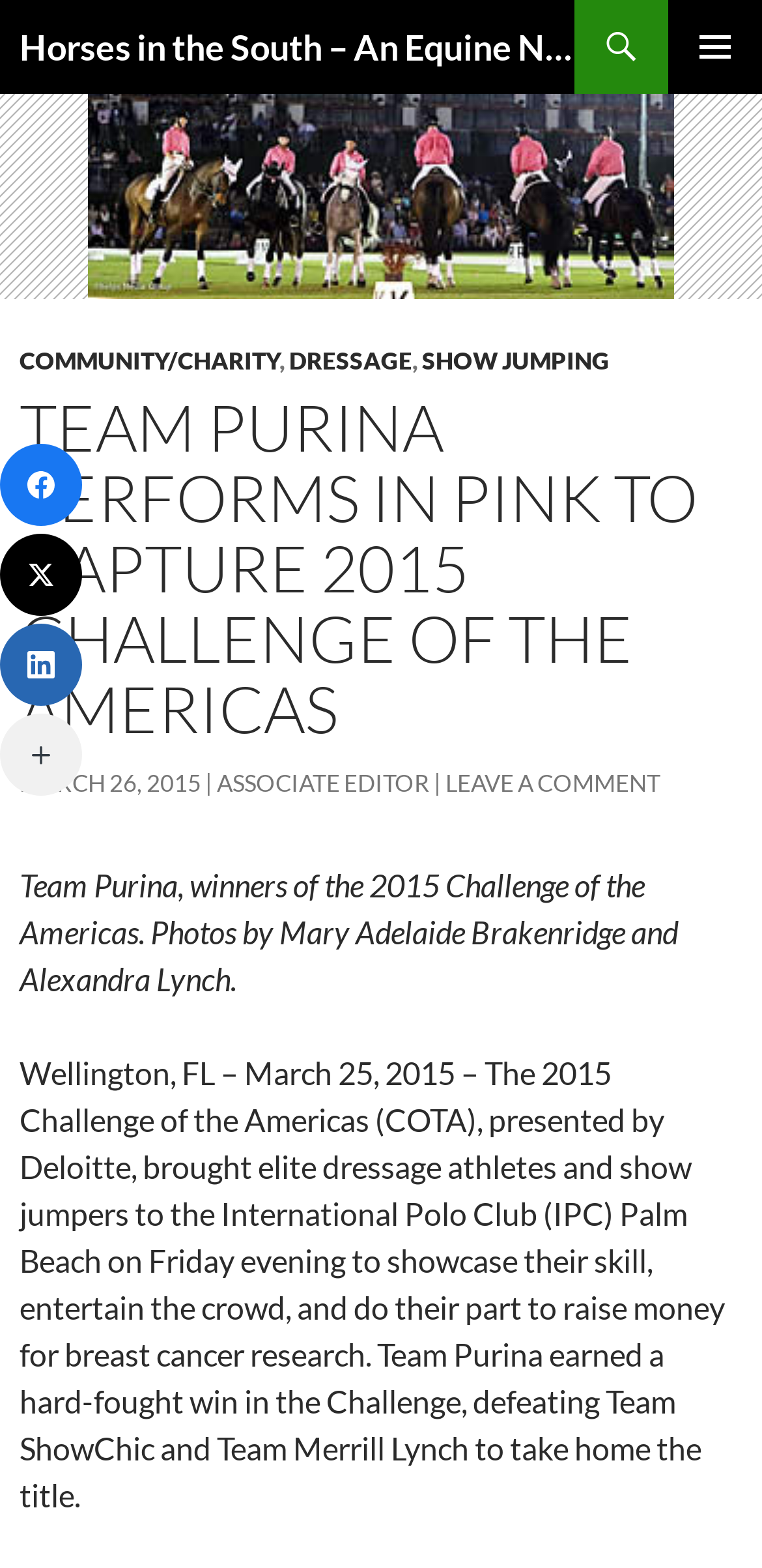What is the main topic of this article?
Answer the question in as much detail as possible.

The heading 'TEAM PURINA PERFORMS IN PINK TO CAPTURE 2015 CHALLENGE OF THE AMERICAS' and the content of the article suggest that the main topic is the 2015 Challenge of the Americas, a competition related to dressage and show jumping.